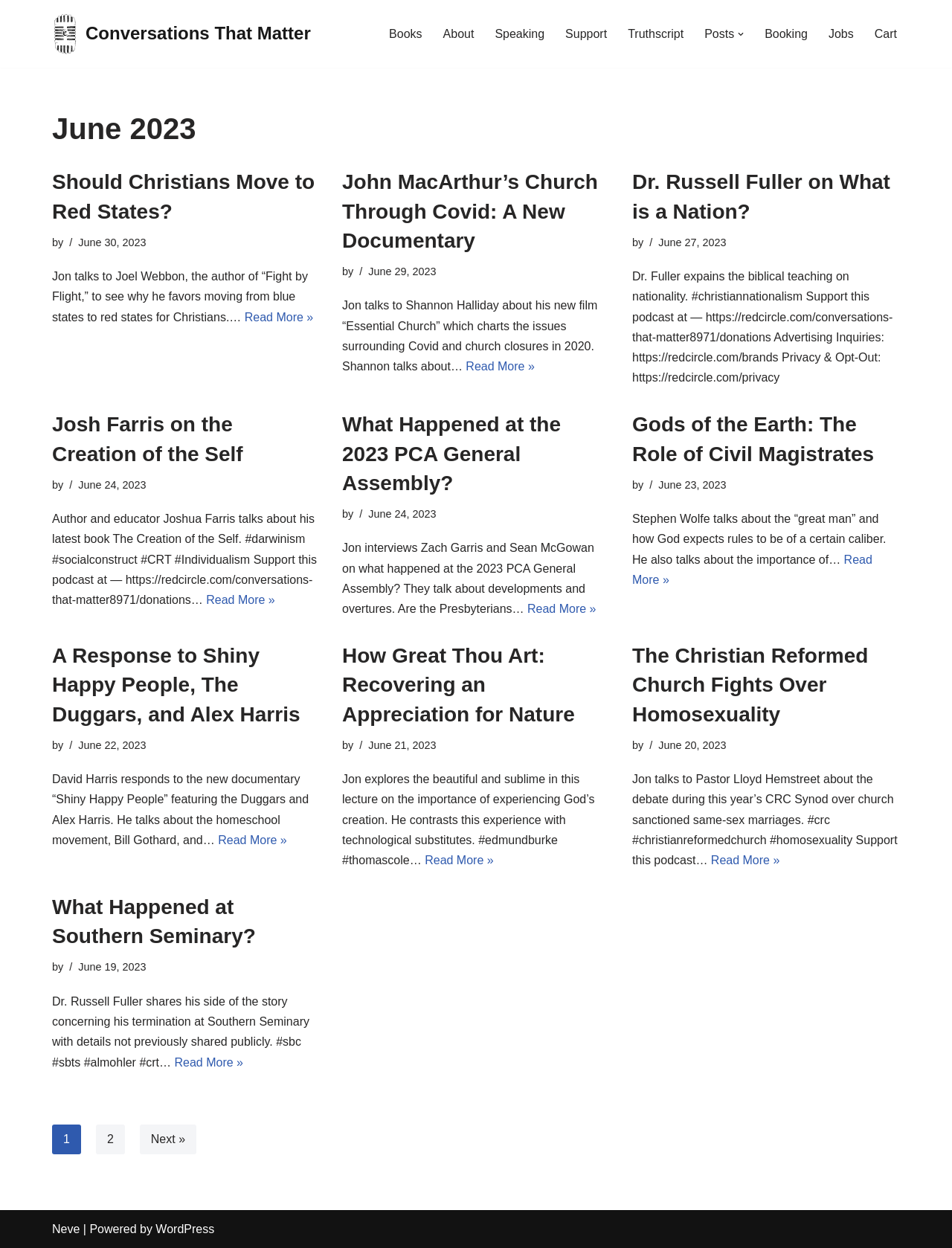Find and specify the bounding box coordinates that correspond to the clickable region for the instruction: "View 'John MacArthur’s Church Through Covid: A New Documentary'".

[0.359, 0.137, 0.628, 0.202]